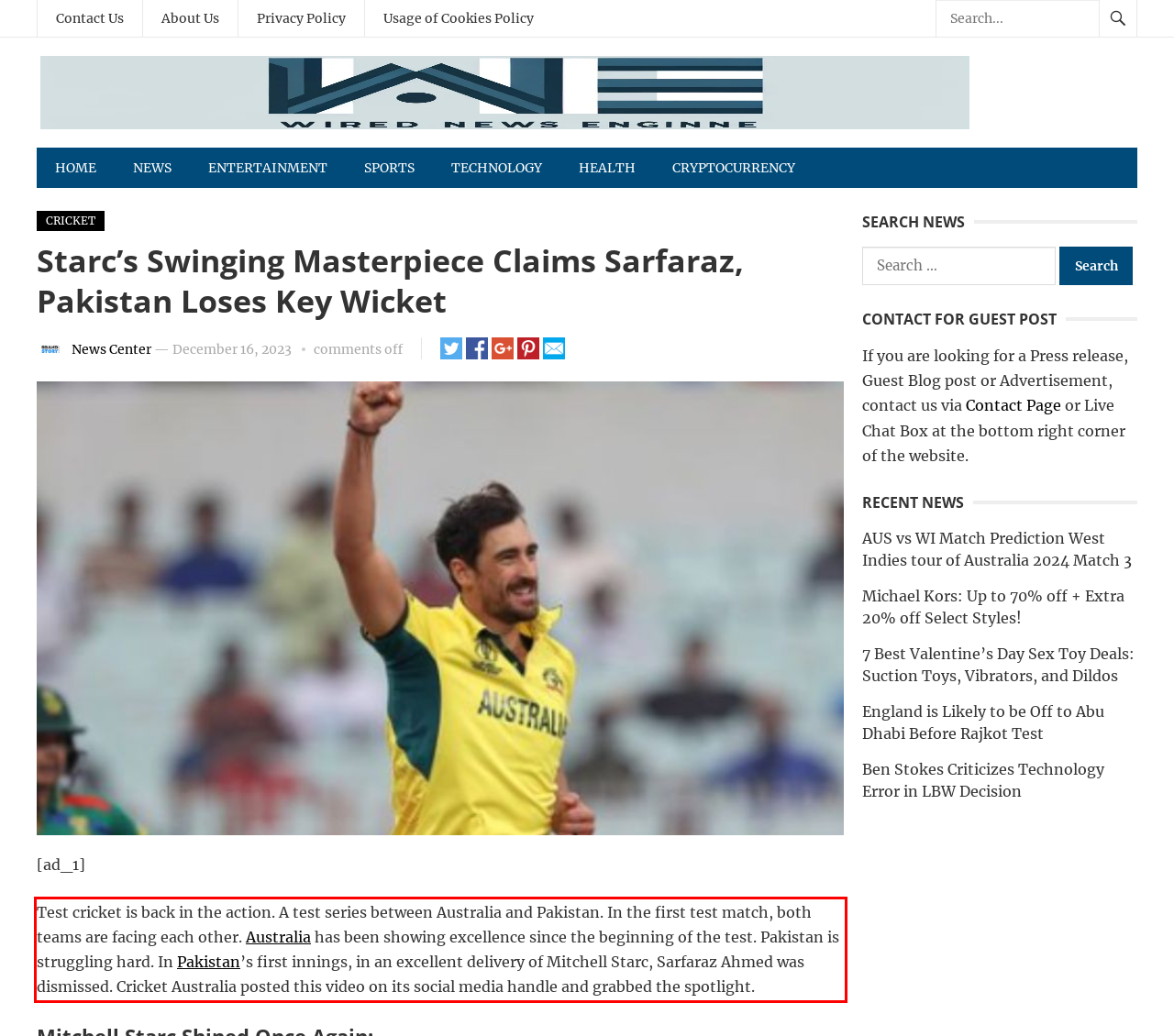You have a screenshot of a webpage with a red bounding box. Use OCR to generate the text contained within this red rectangle.

Test cricket is back in the action. A test series between Australia and Pakistan. In the first test match, both teams are facing each other. Australia has been showing excellence since the beginning of the test. Pakistan is struggling hard. In Pakistan’s first innings, in an excellent delivery of Mitchell Starc, Sarfaraz Ahmed was dismissed. Cricket Australia posted this video on its social media handle and grabbed the spotlight.